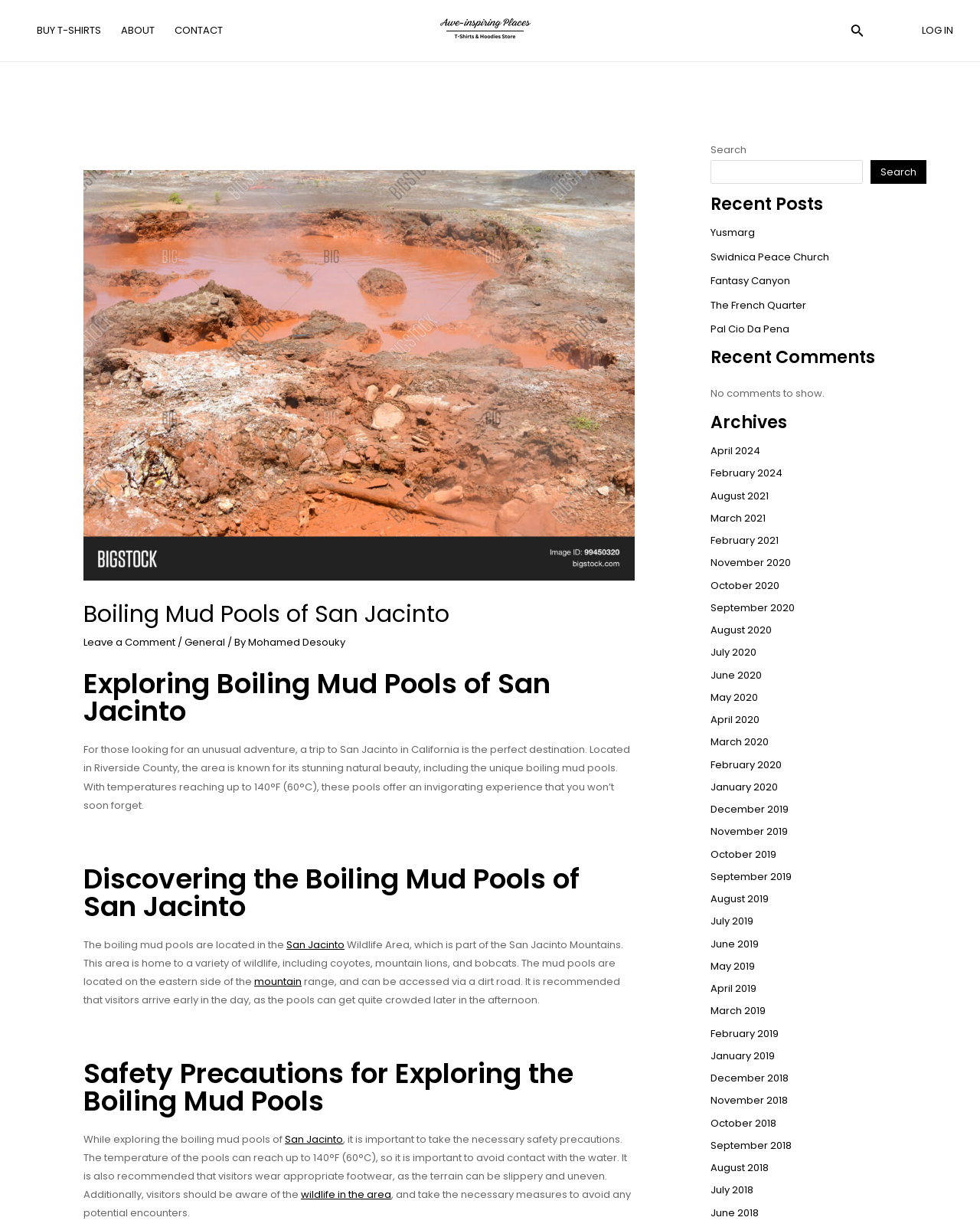Locate the bounding box coordinates of the area you need to click to fulfill this instruction: 'Leave a comment'. The coordinates must be in the form of four float numbers ranging from 0 to 1: [left, top, right, bottom].

[0.085, 0.518, 0.179, 0.53]